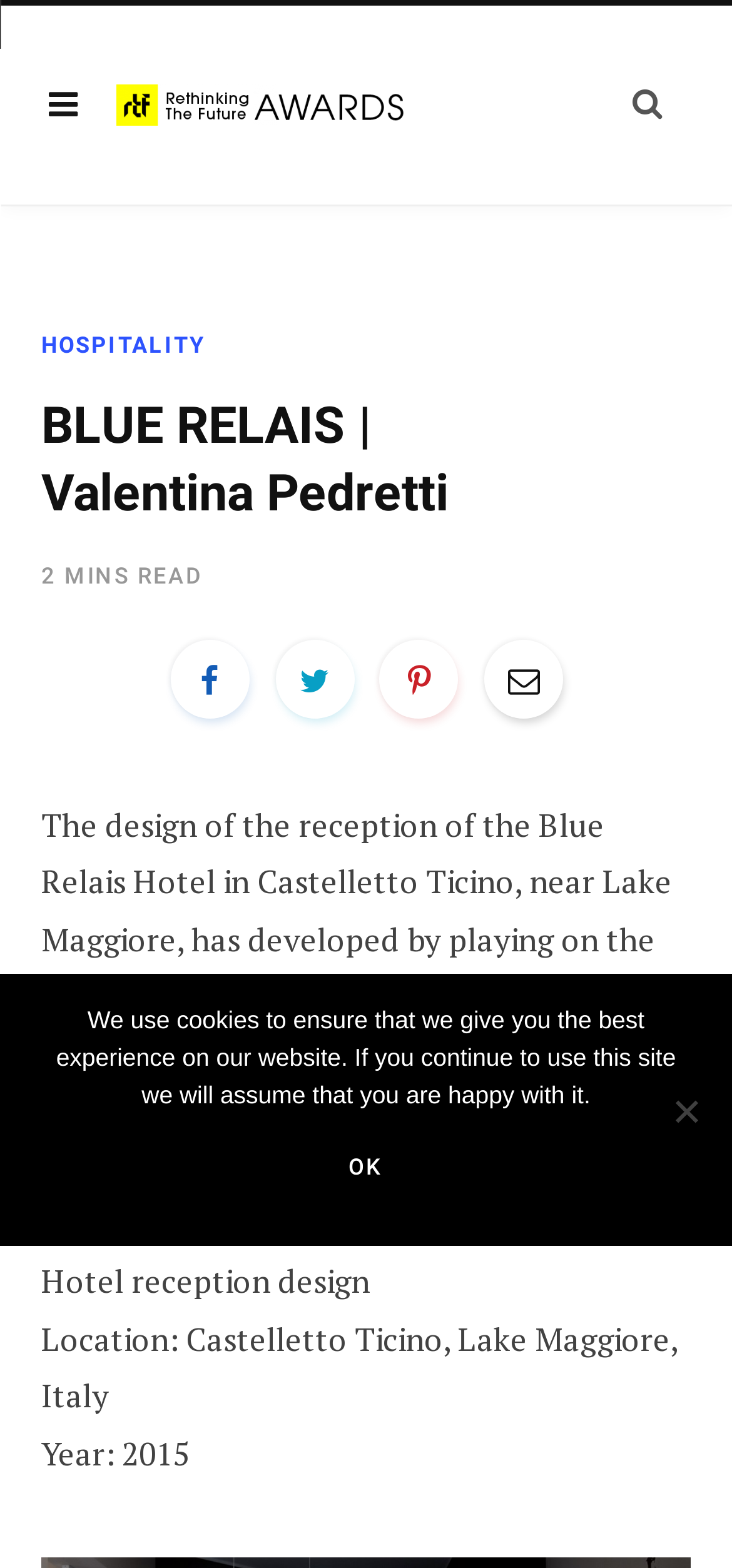Indicate the bounding box coordinates of the element that needs to be clicked to satisfy the following instruction: "Go to the 'Home' page". The coordinates should be four float numbers between 0 and 1, i.e., [left, top, right, bottom].

None